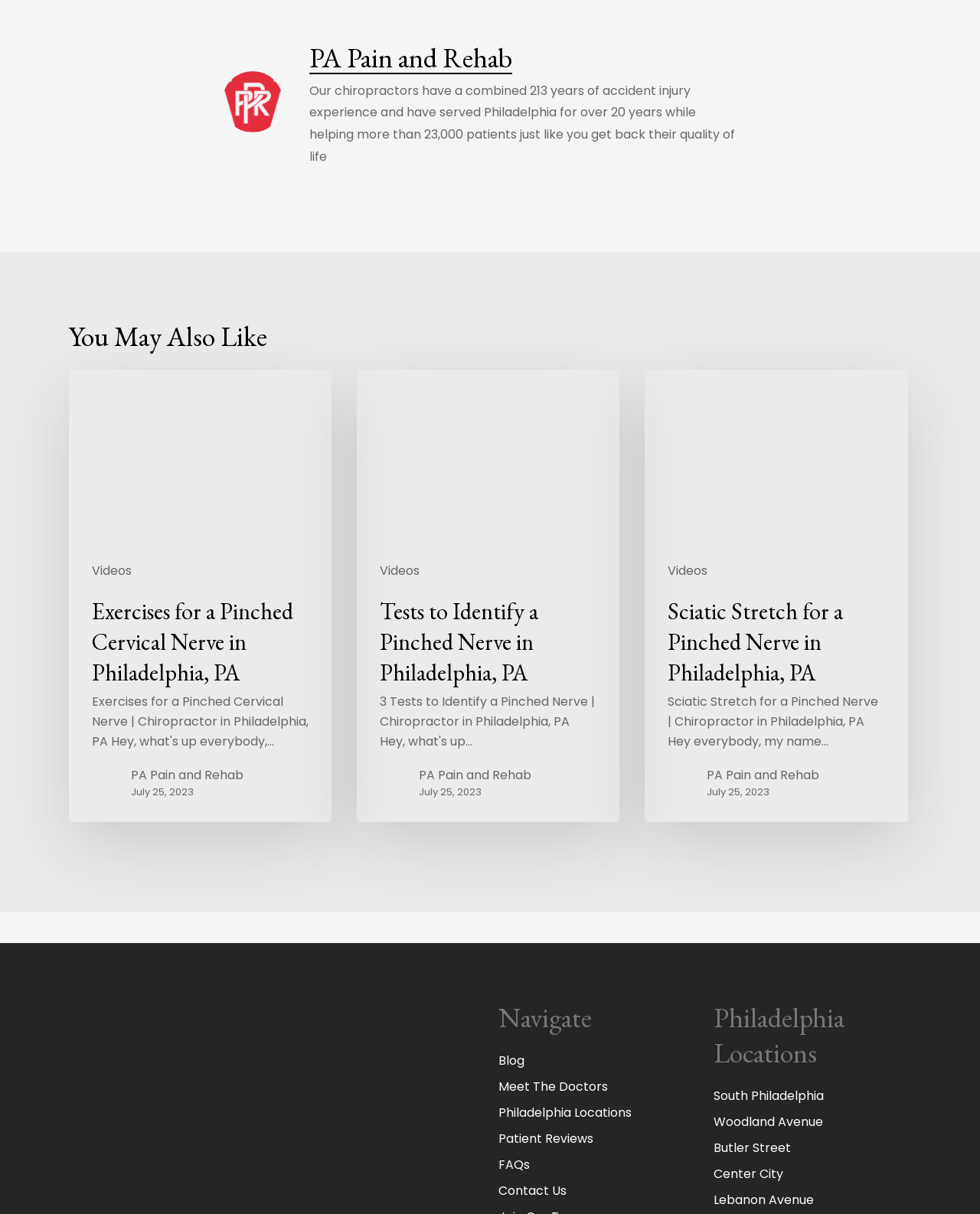Determine the bounding box coordinates of the region to click in order to accomplish the following instruction: "Visit 'Videos'". Provide the coordinates as four float numbers between 0 and 1, specifically [left, top, right, bottom].

[0.094, 0.462, 0.134, 0.479]